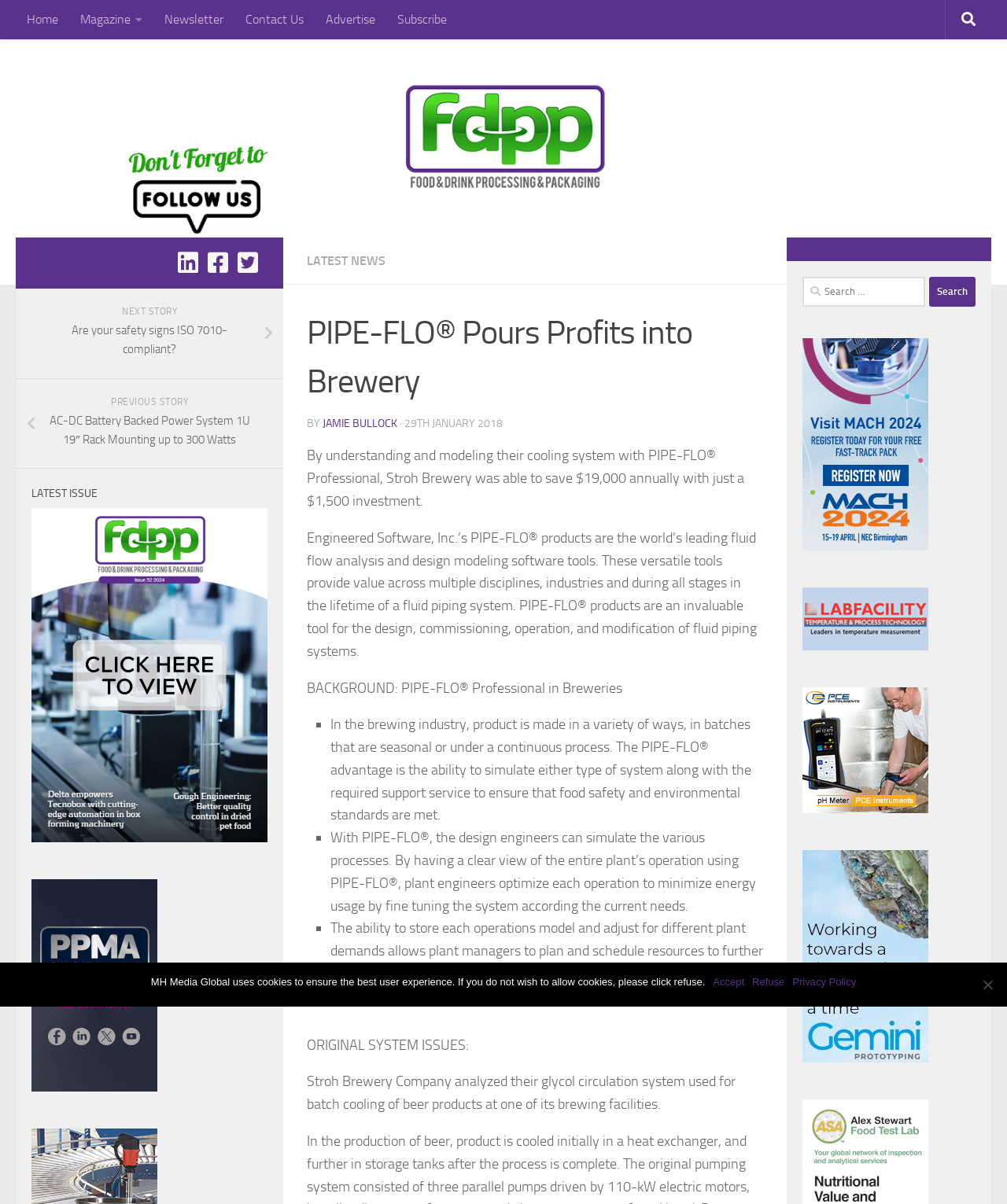Using the provided element description "parent_node: Search for: value="Search"", determine the bounding box coordinates of the UI element.

[0.923, 0.23, 0.969, 0.254]